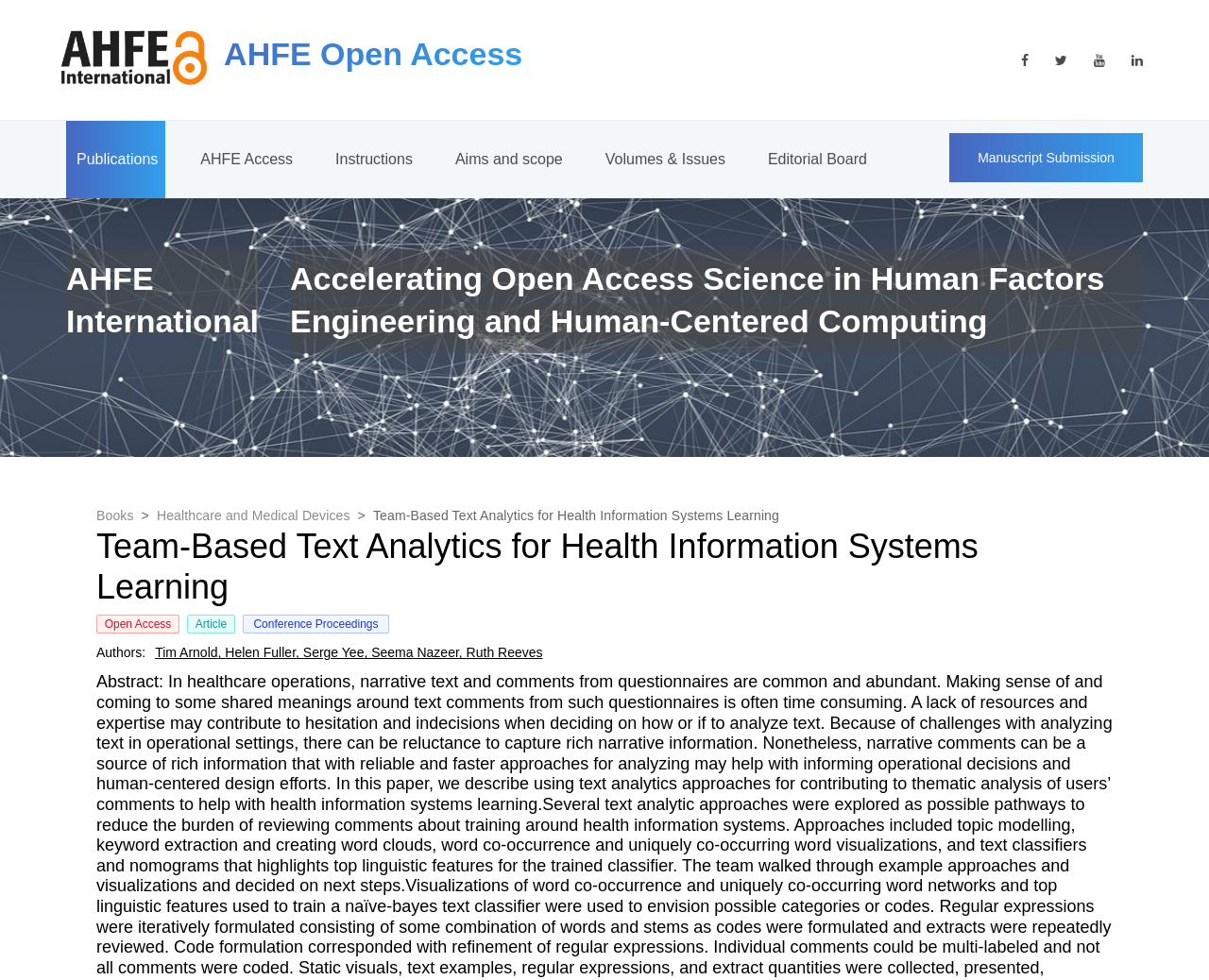Show the bounding box coordinates for the element that needs to be clicked to execute the following instruction: "Submit a manuscript". Provide the coordinates in the form of four float numbers between 0 and 1, i.e., [left, top, right, bottom].

[0.785, 0.135, 0.945, 0.185]